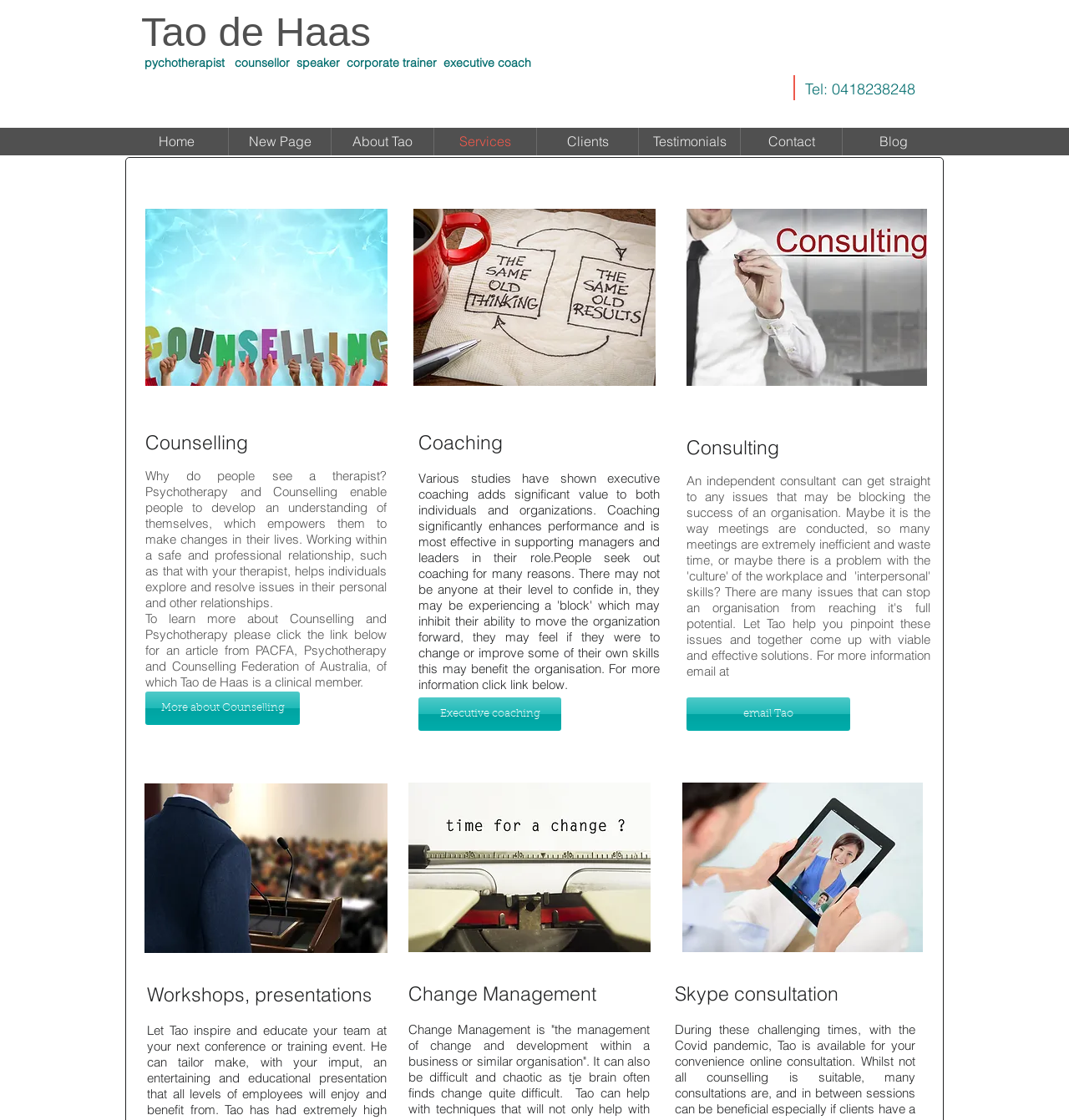Highlight the bounding box coordinates of the element you need to click to perform the following instruction: "Learn more about Counselling."

[0.136, 0.617, 0.28, 0.647]